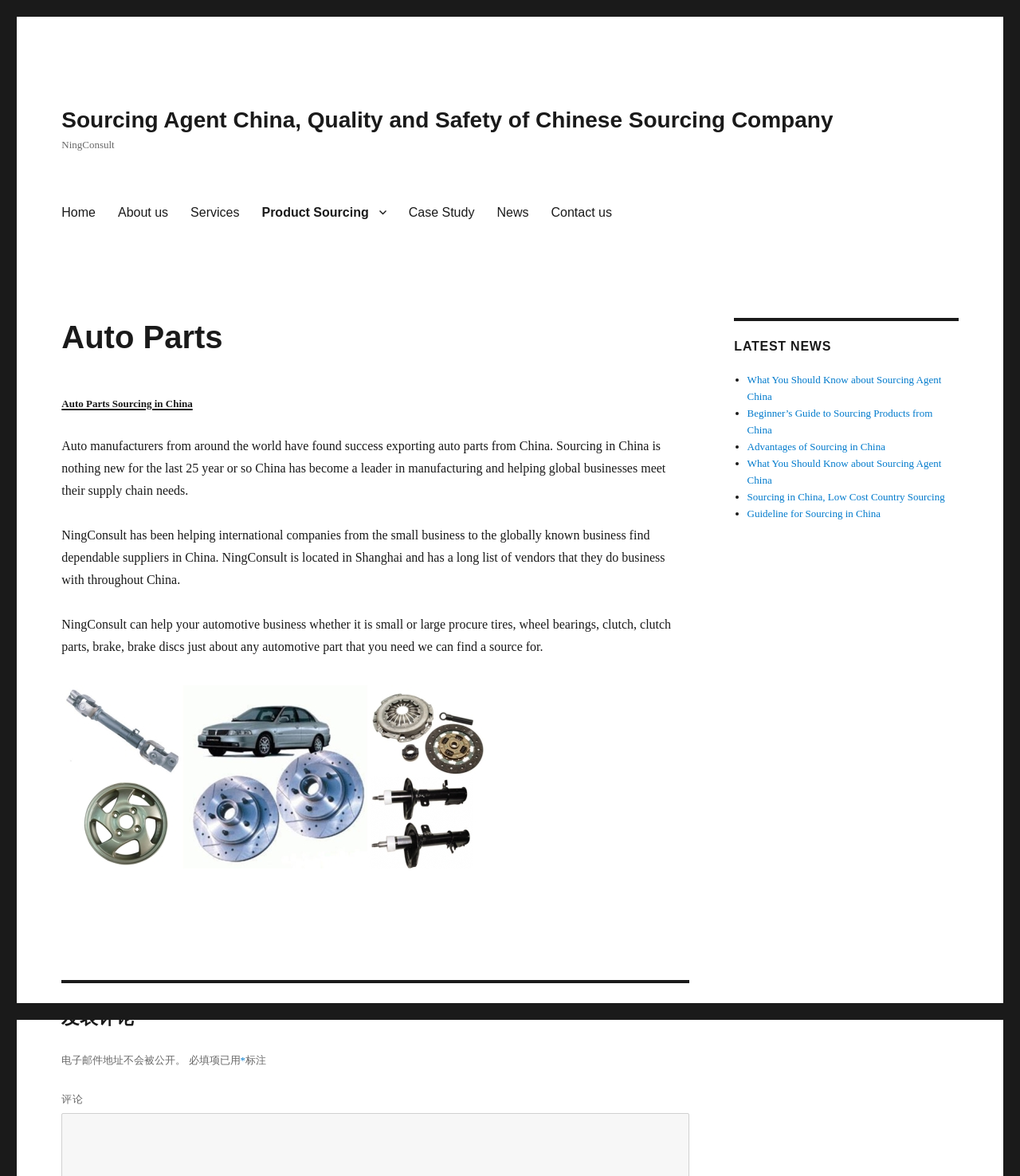Please find the bounding box coordinates of the section that needs to be clicked to achieve this instruction: "Click on the 'What You Should Know about Sourcing Agent China' link".

[0.733, 0.318, 0.923, 0.342]